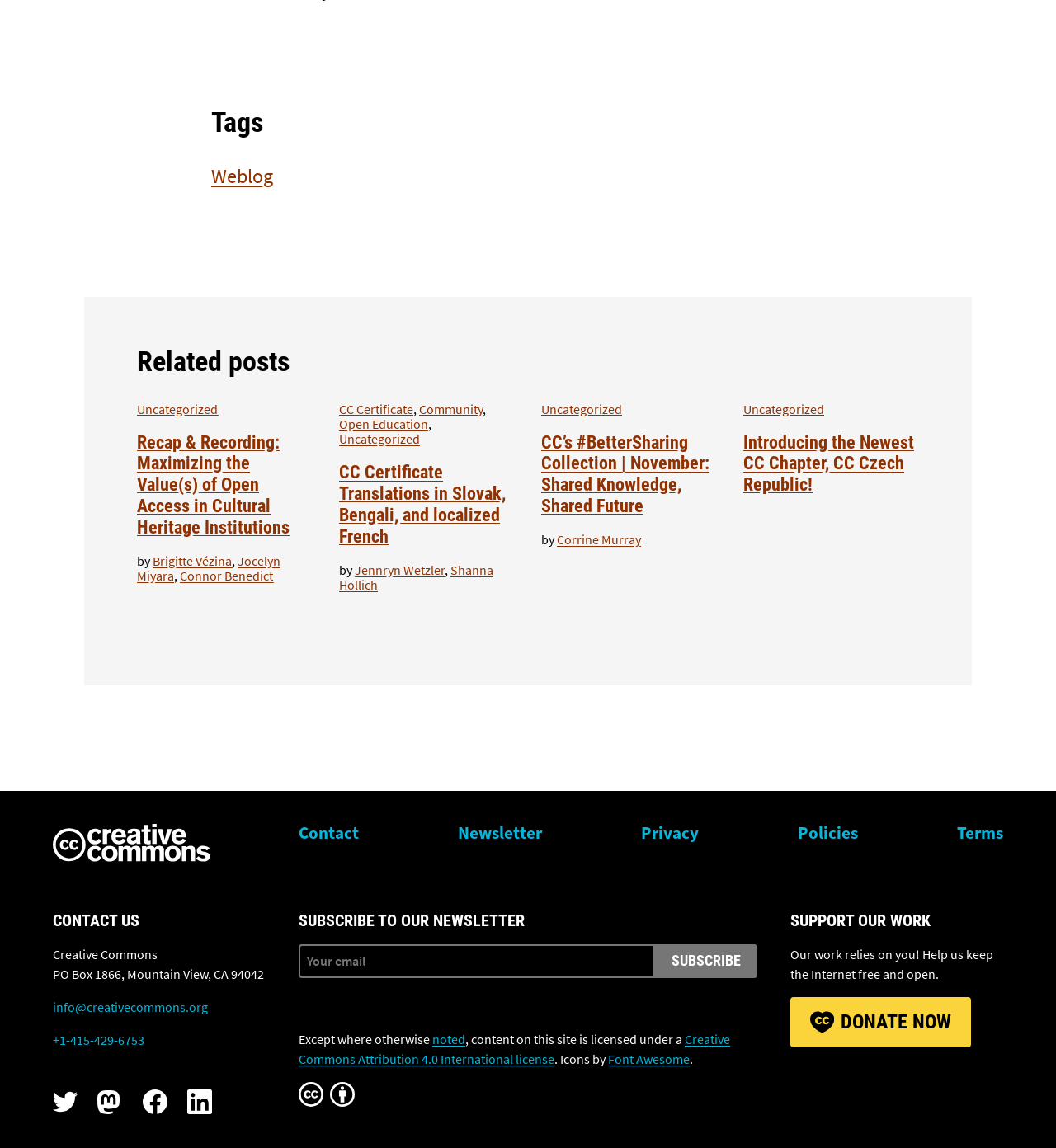Indicate the bounding box coordinates of the clickable region to achieve the following instruction: "Click on the 'Weblog' link."

[0.2, 0.142, 0.259, 0.165]